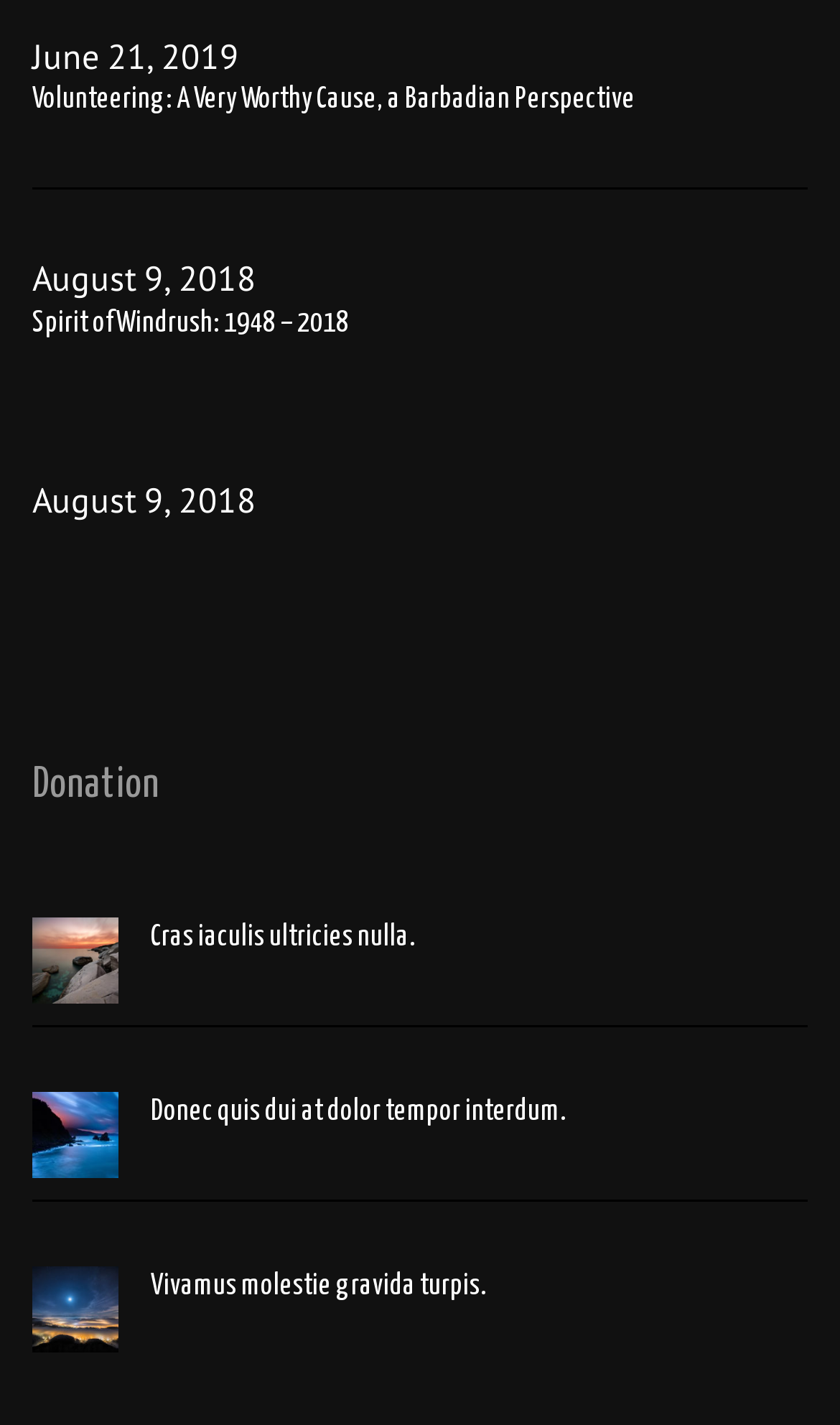Based on the image, provide a detailed response to the question:
What is the date of the first article?

The first article's date can be found at the top of the webpage, which is 'June 21, 2019'.